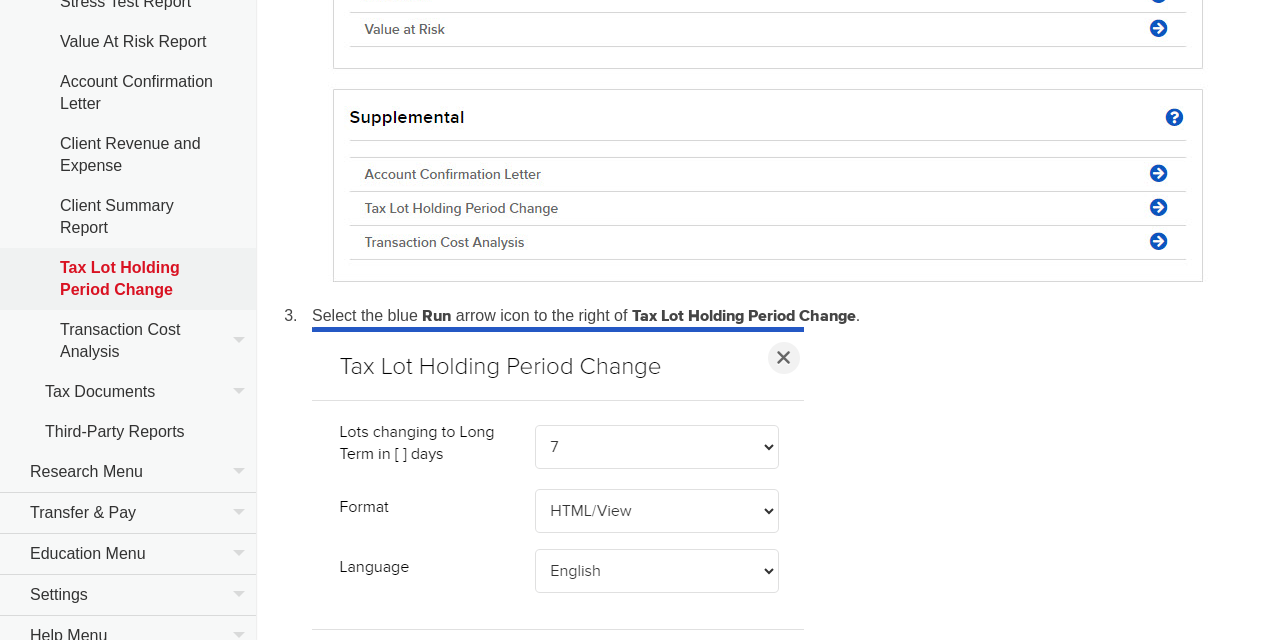Based on the description "Research Menu Research Menu", find the bounding box of the specified UI element.

[0.0, 0.706, 0.2, 0.77]